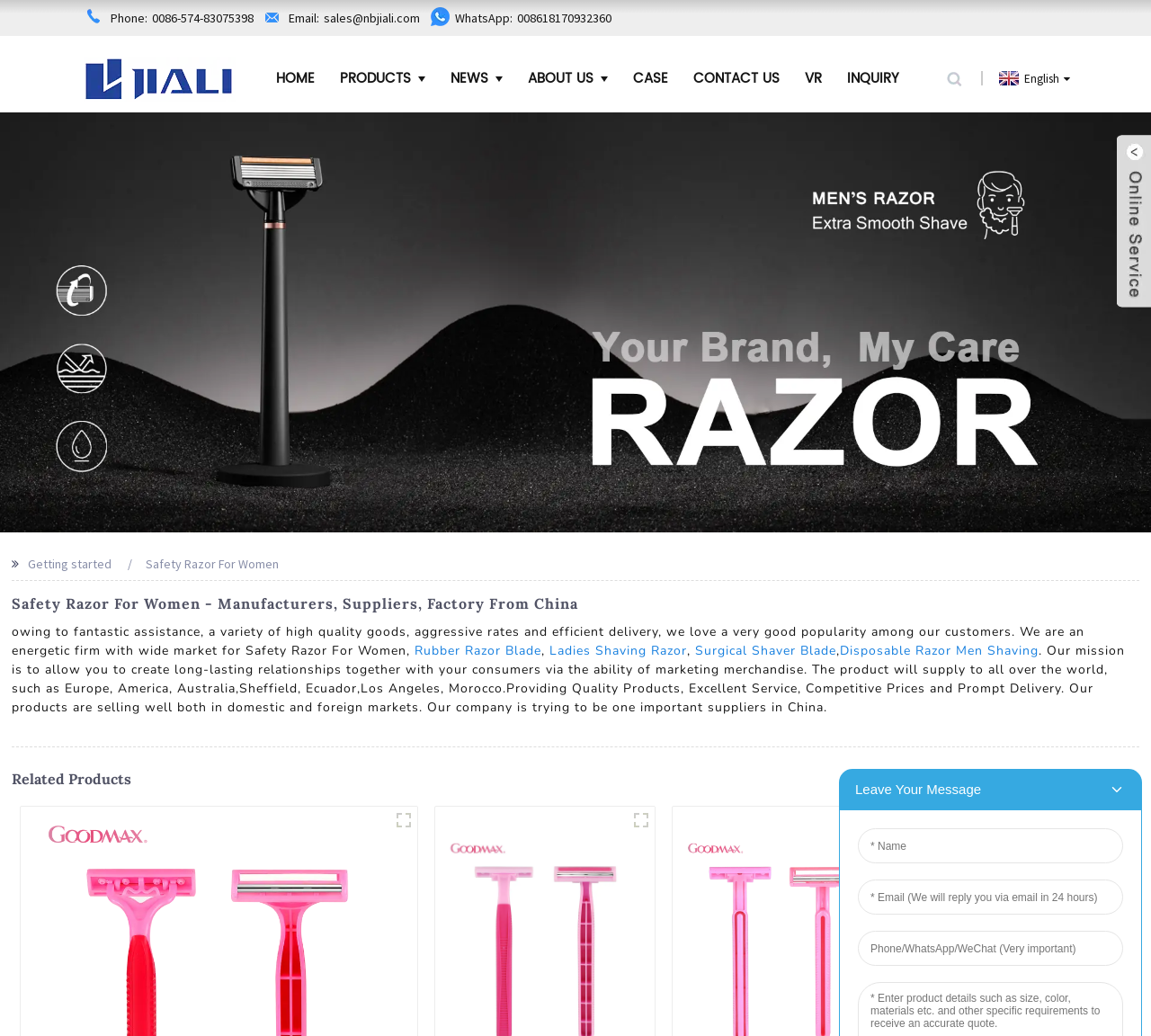Provide a brief response to the question below using one word or phrase:
What languages are available on the website?

English